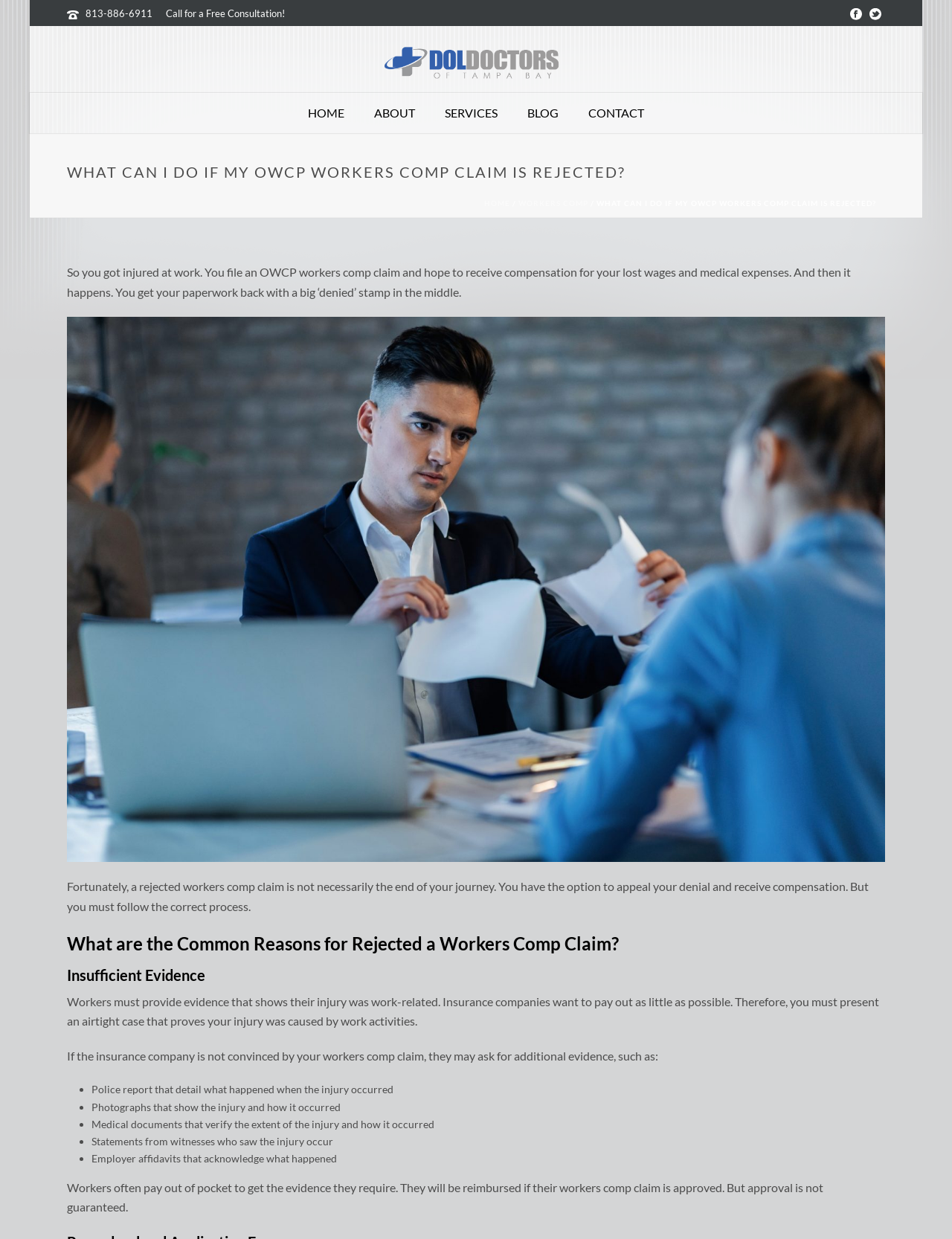Predict the bounding box of the UI element that fits this description: "title="DOL Doctors of Tampa"".

[0.402, 0.021, 0.598, 0.075]